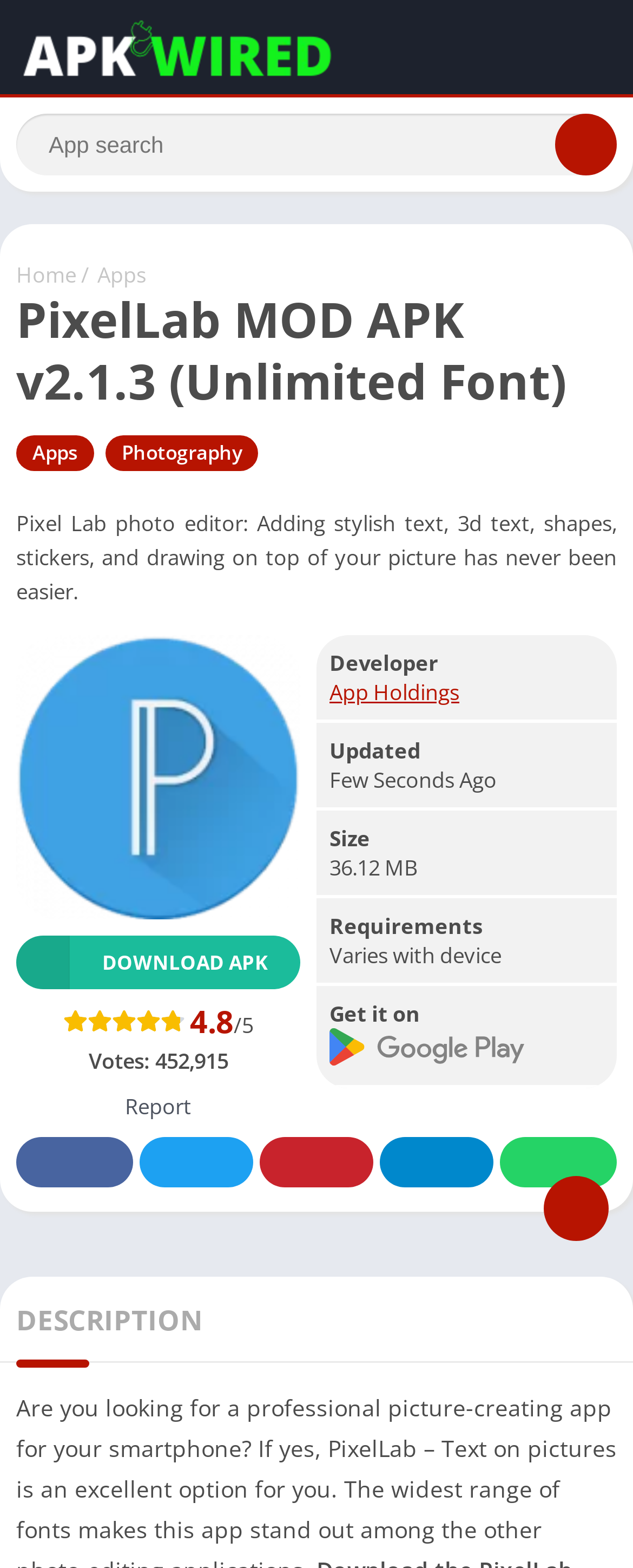Provide a short, one-word or phrase answer to the question below:
What is the size of the app?

36.12 MB